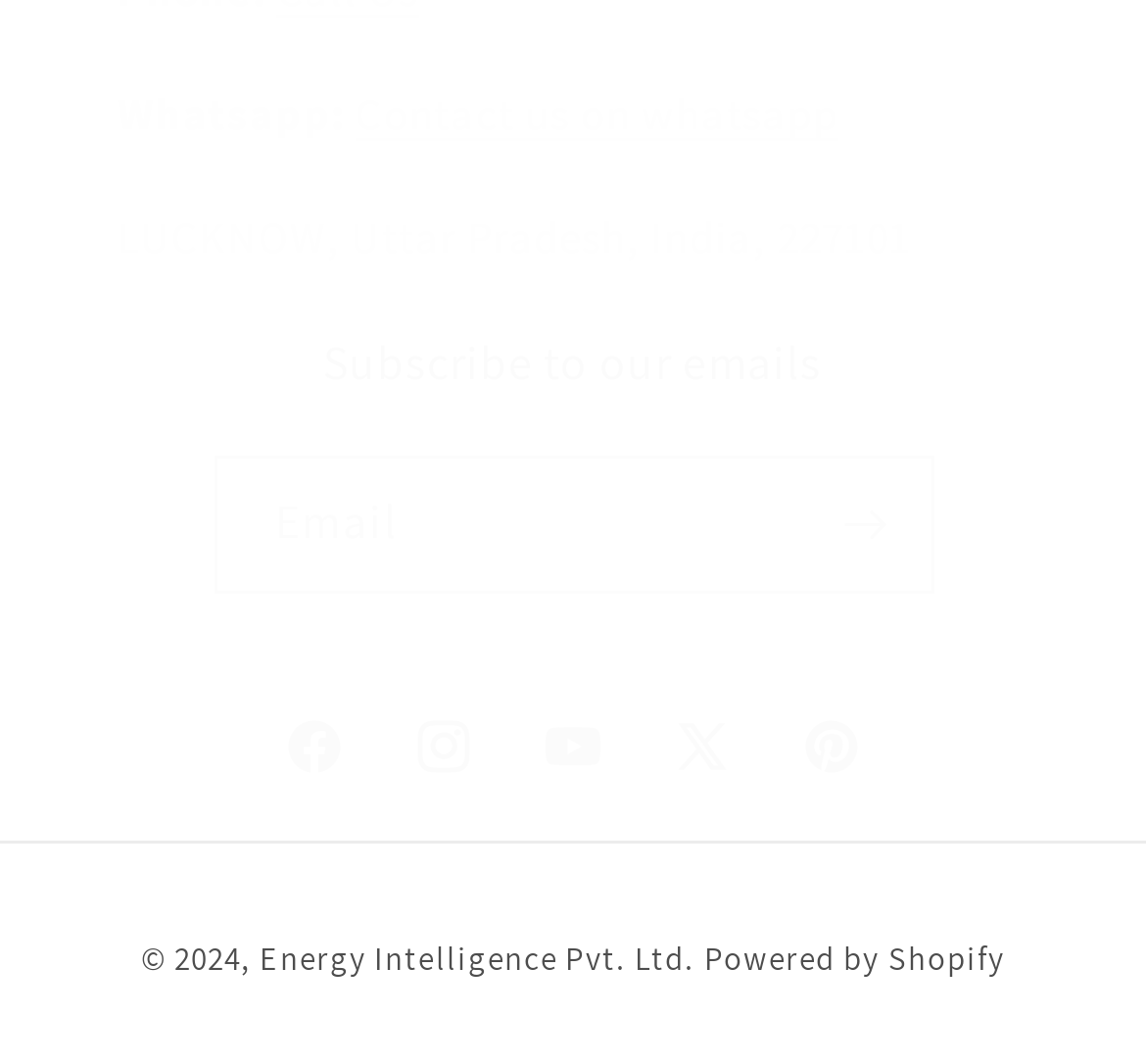Please specify the bounding box coordinates for the clickable region that will help you carry out the instruction: "Contact us on whatsapp".

[0.31, 0.08, 0.731, 0.132]